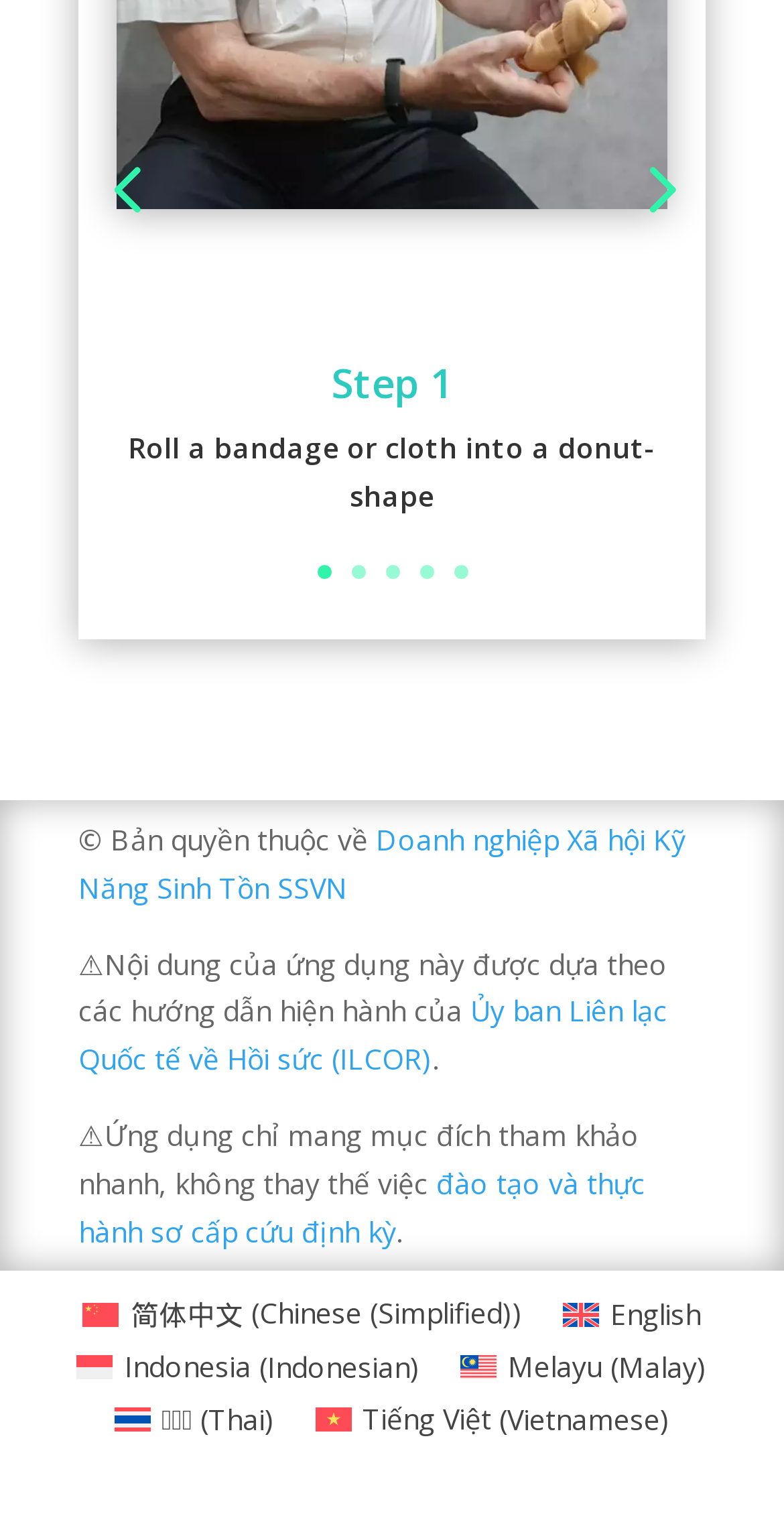Find the bounding box coordinates for the UI element that matches this description: "简体中文 (Chinese (Simplified))".

[0.081, 0.846, 0.692, 0.881]